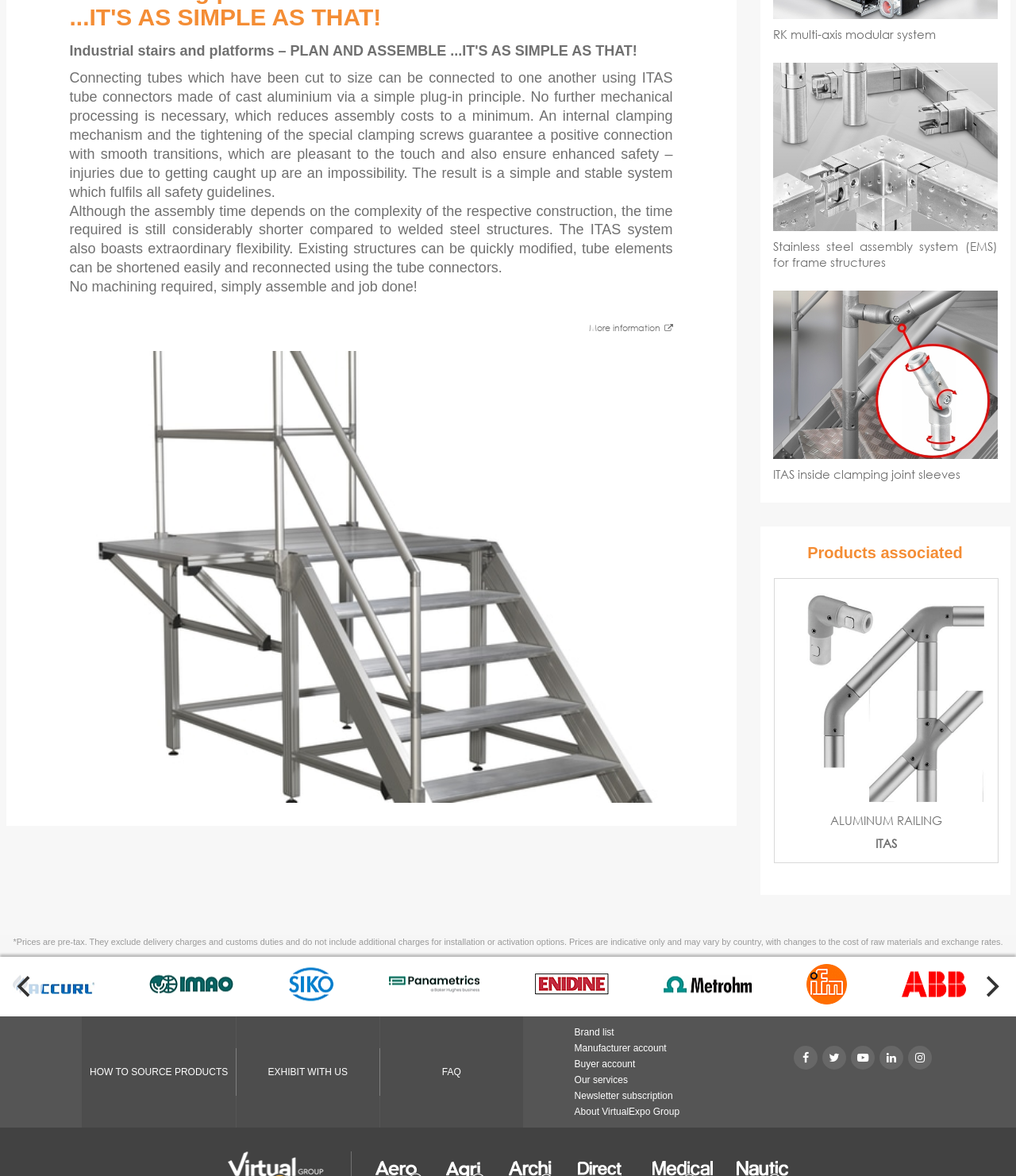Find the bounding box coordinates for the area you need to click to carry out the instruction: "View more information about ITAS tube connectors". The coordinates should be four float numbers between 0 and 1, indicated as [left, top, right, bottom].

[0.579, 0.274, 0.65, 0.283]